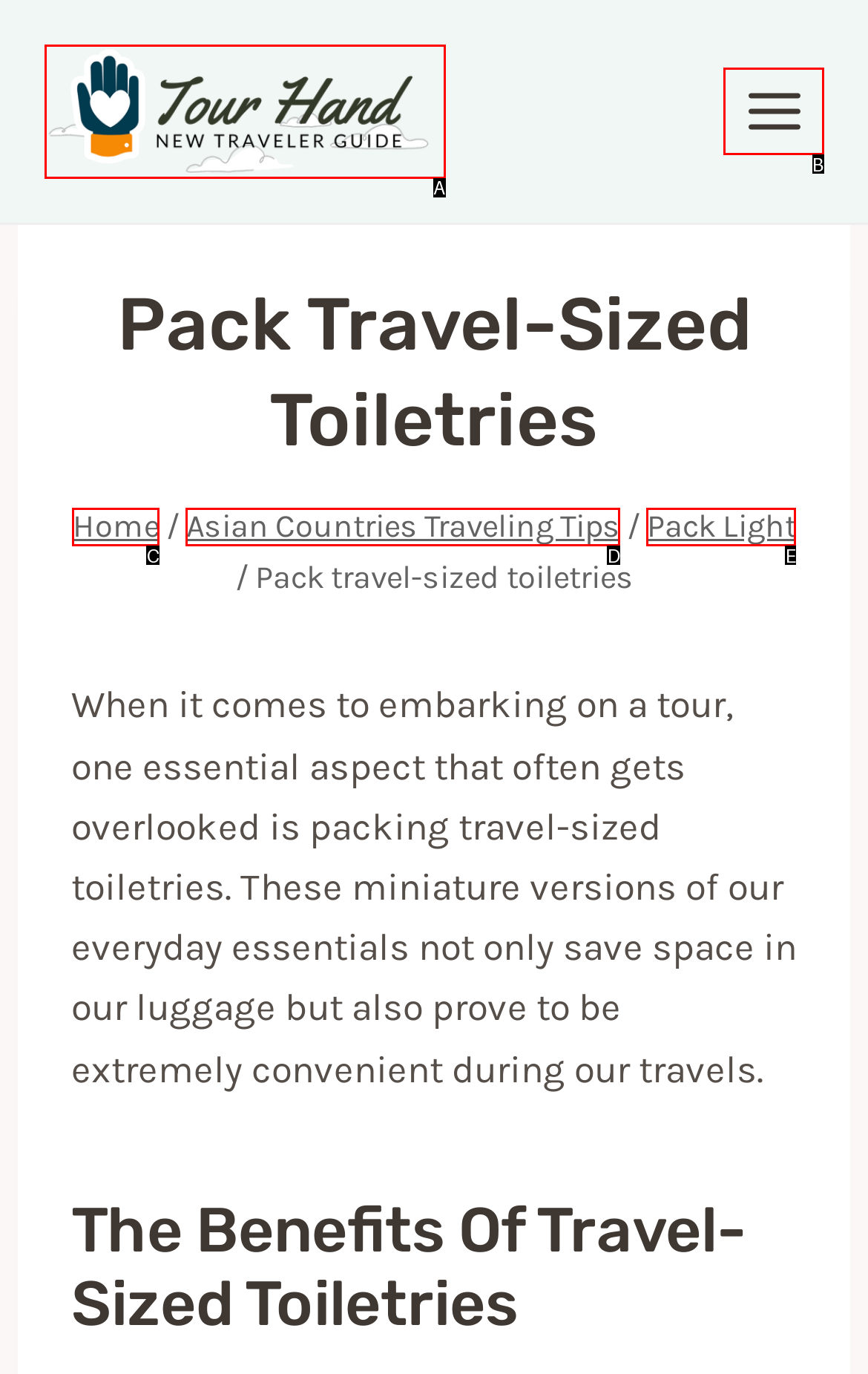With the provided description: Home, select the most suitable HTML element. Respond with the letter of the selected option.

None